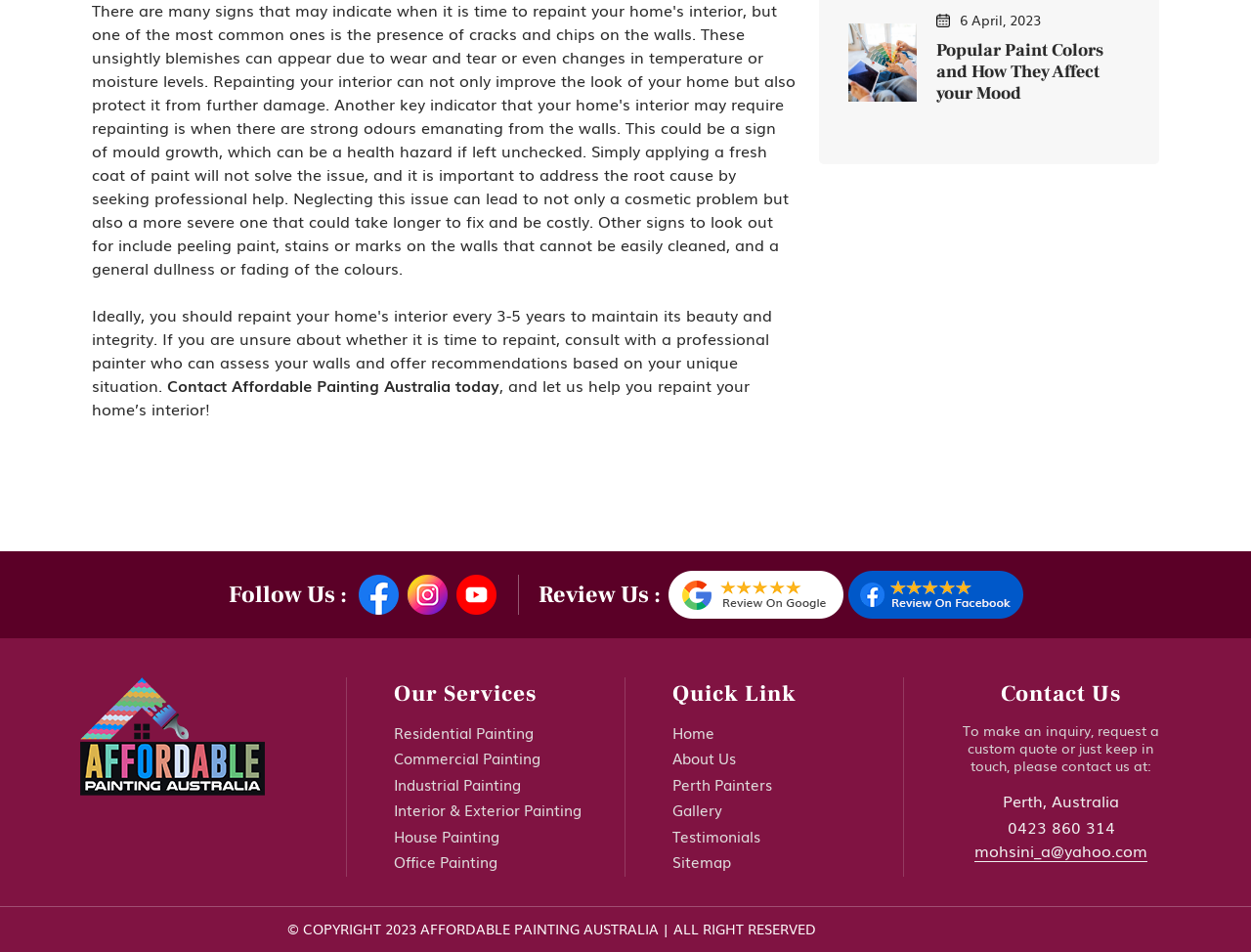Please identify the bounding box coordinates of the element that needs to be clicked to execute the following command: "Get a custom quote". Provide the bounding box using four float numbers between 0 and 1, formatted as [left, top, right, bottom].

[0.76, 0.856, 0.936, 0.881]